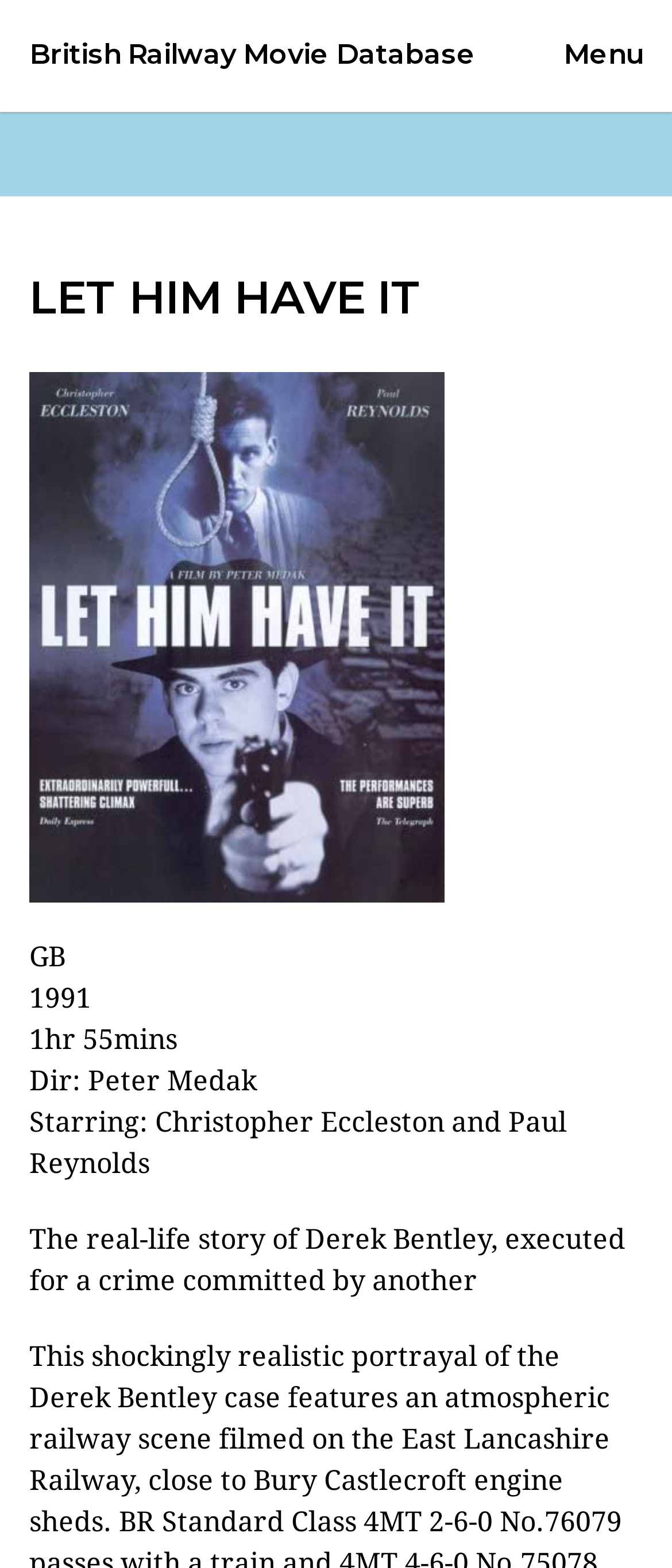Determine the bounding box of the UI component based on this description: "Menu". The bounding box coordinates should be four float values between 0 and 1, i.e., [left, top, right, bottom].

[0.796, 0.0, 1.0, 0.071]